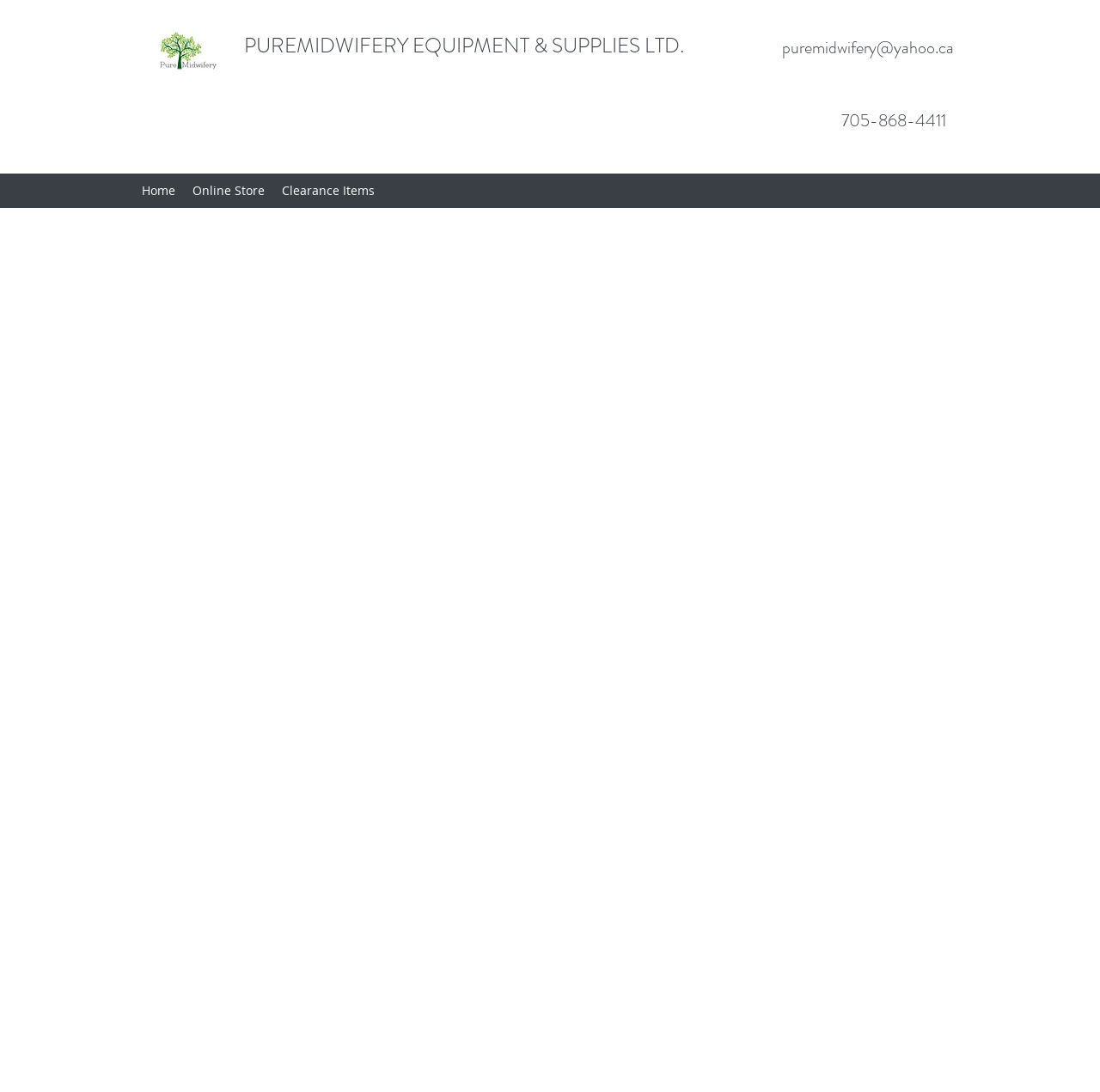Could you please study the image and provide a detailed answer to the question:
What is the phone number?

I found the phone number by looking at the static text element with the text '705-868-4411' which is located below the company name.